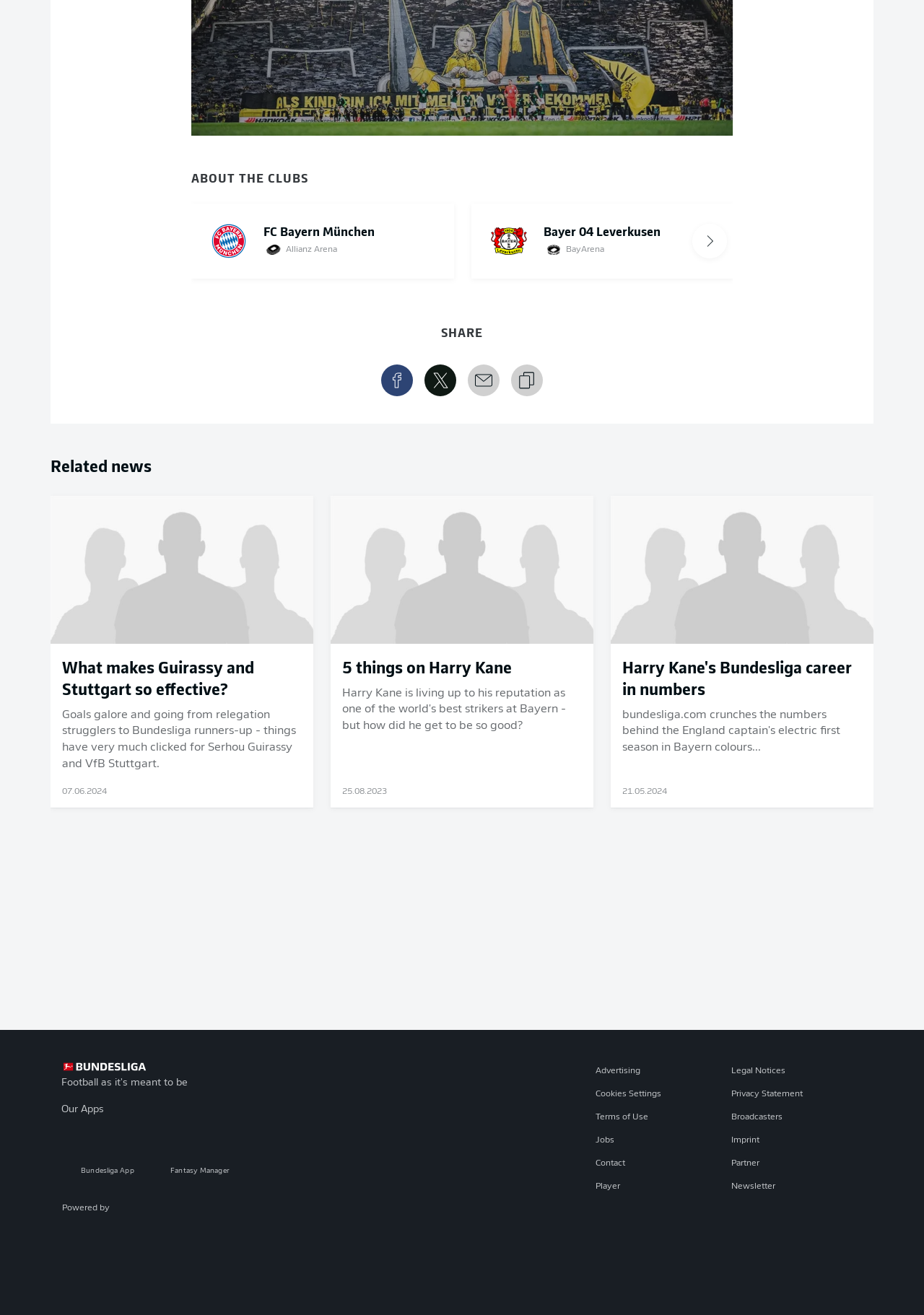Locate the bounding box coordinates of the element that should be clicked to execute the following instruction: "Click on the link to FC Bayern München".

[0.207, 0.155, 0.491, 0.212]